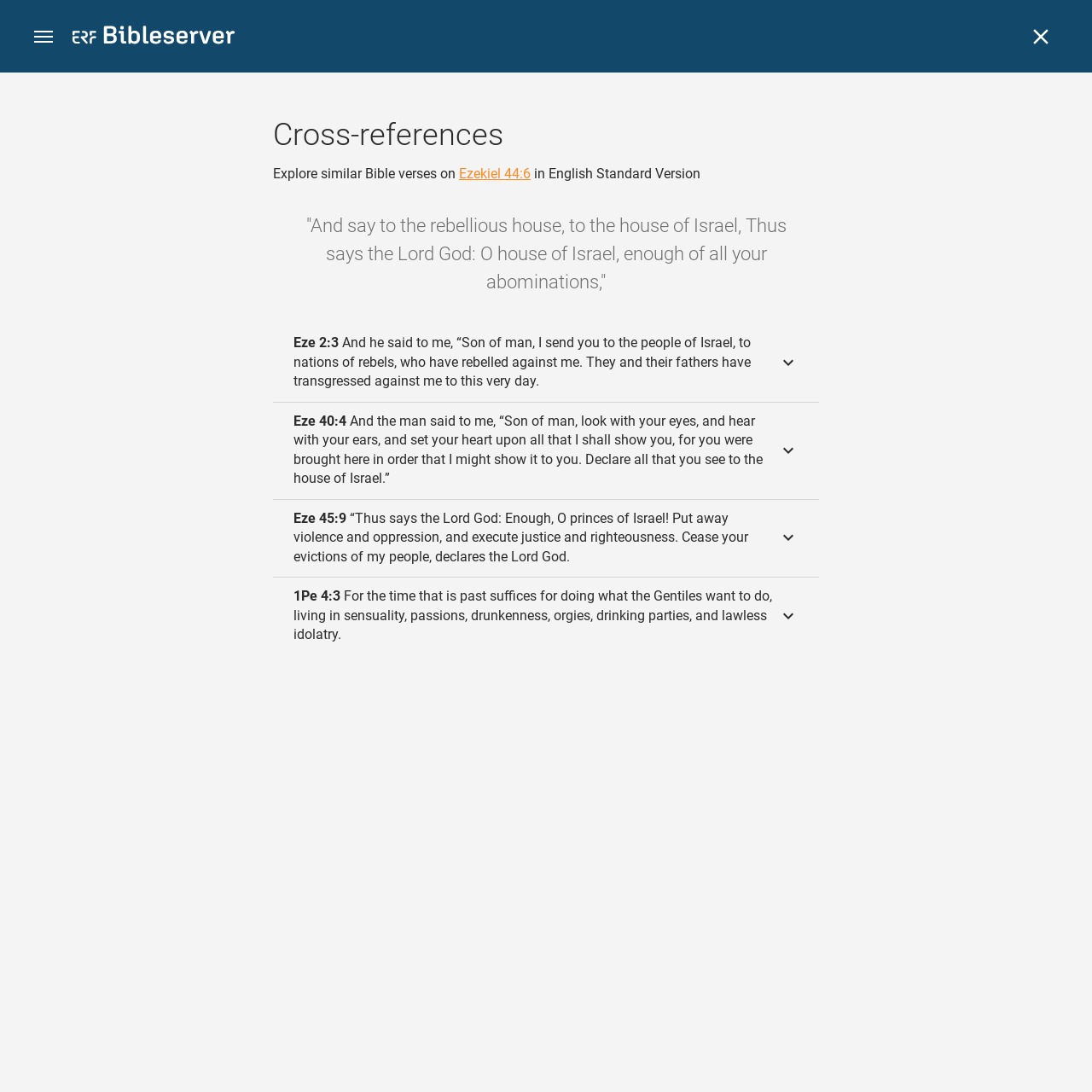Bounding box coordinates should be in the format (top-left x, top-left y, bottom-right x, bottom-right y) and all values should be floating point numbers between 0 and 1. Determine the bounding box coordinate for the UI element described as: alt="Thomas Frey Futurist Futurati Podcasts"

None